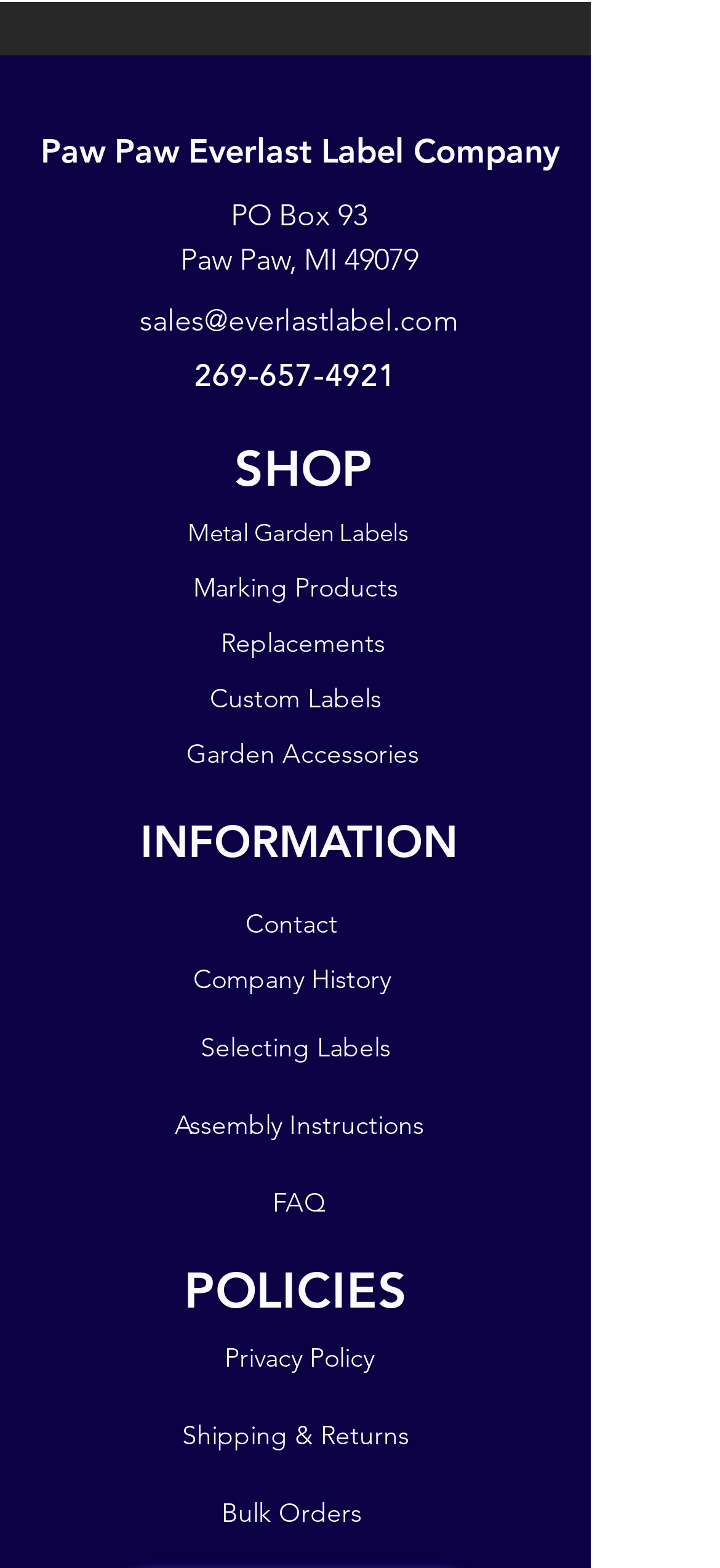Determine the bounding box coordinates for the region that must be clicked to execute the following instruction: "explore metal garden labels".

[0.249, 0.316, 0.579, 0.366]